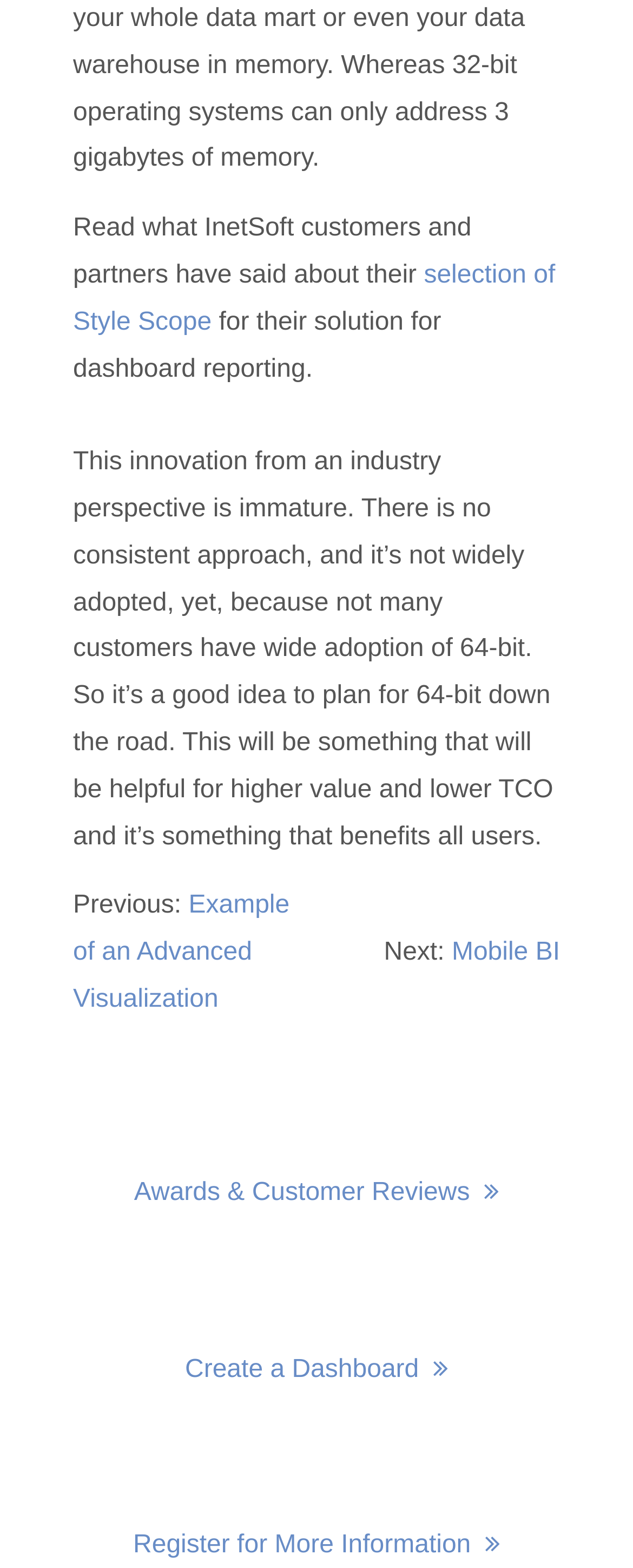Consider the image and give a detailed and elaborate answer to the question: 
What is the content of the StaticText element?

The StaticText element contains a passage of text that discusses the industry perspective on 64-bit technology. The text explains that the innovation is immature and not widely adopted, but it will be beneficial for higher value and lower TCO in the future.